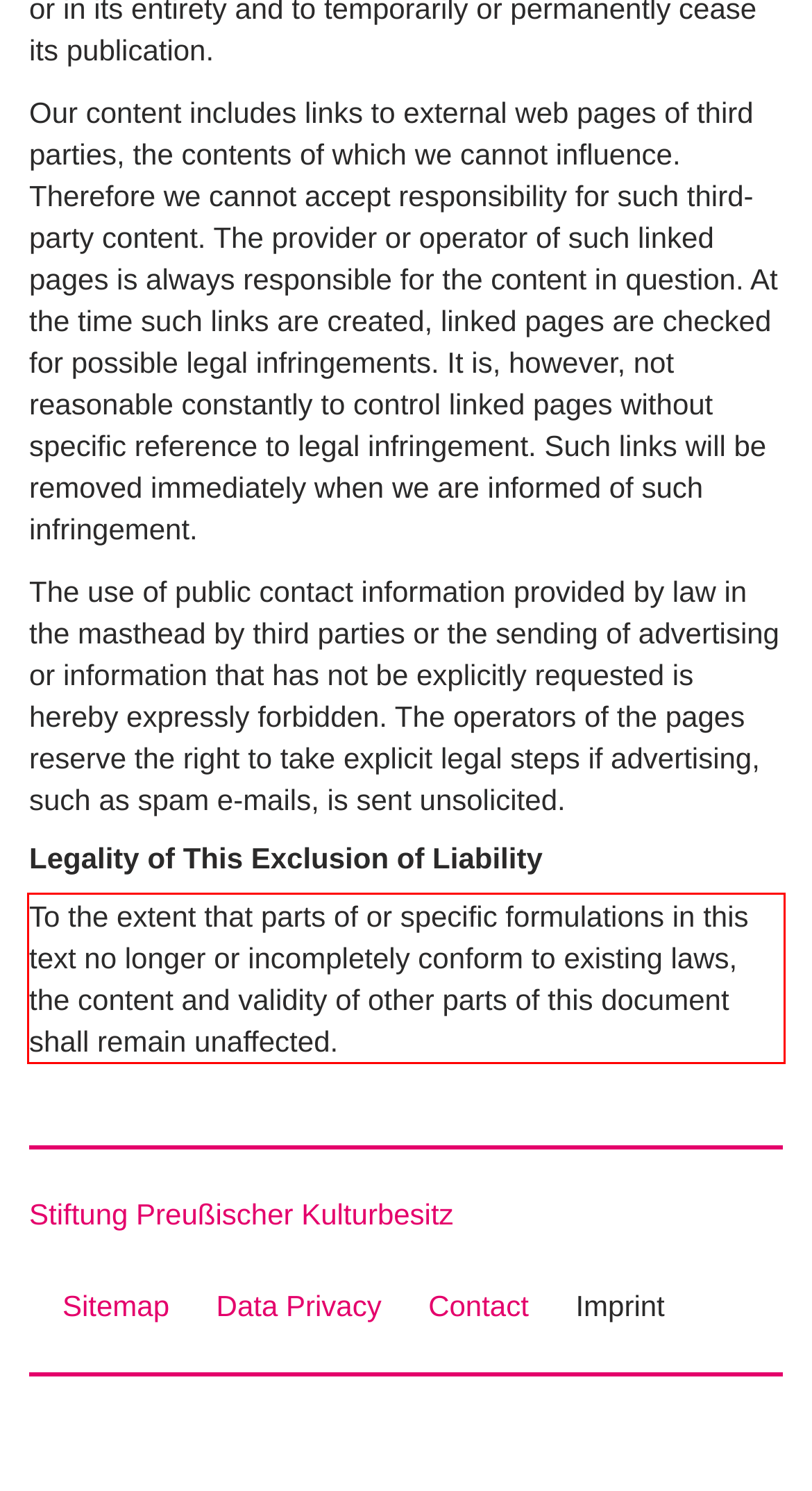View the screenshot of the webpage and identify the UI element surrounded by a red bounding box. Extract the text contained within this red bounding box.

To the extent that parts of or specific formulations in this text no longer or incompletely conform to existing laws, the content and validity of other parts of this document shall remain unaffected.